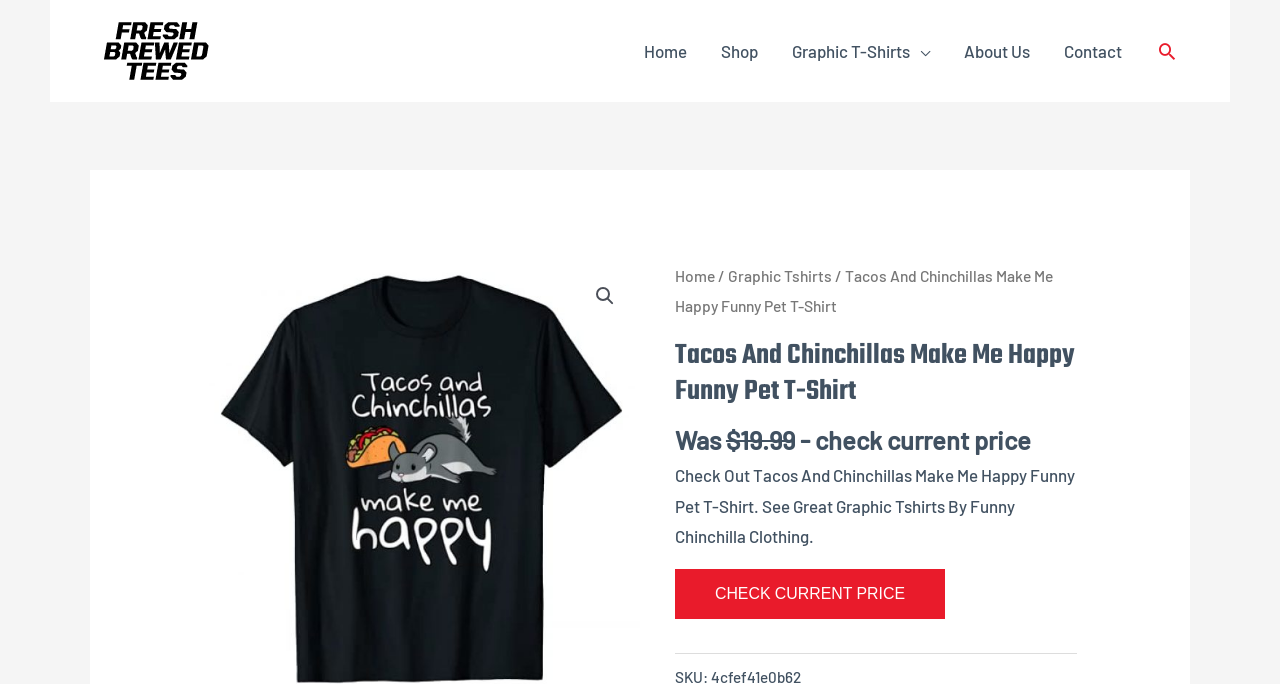Please give the bounding box coordinates of the area that should be clicked to fulfill the following instruction: "View Graphic T-Shirts". The coordinates should be in the format of four float numbers from 0 to 1, i.e., [left, top, right, bottom].

[0.605, 0.025, 0.74, 0.124]